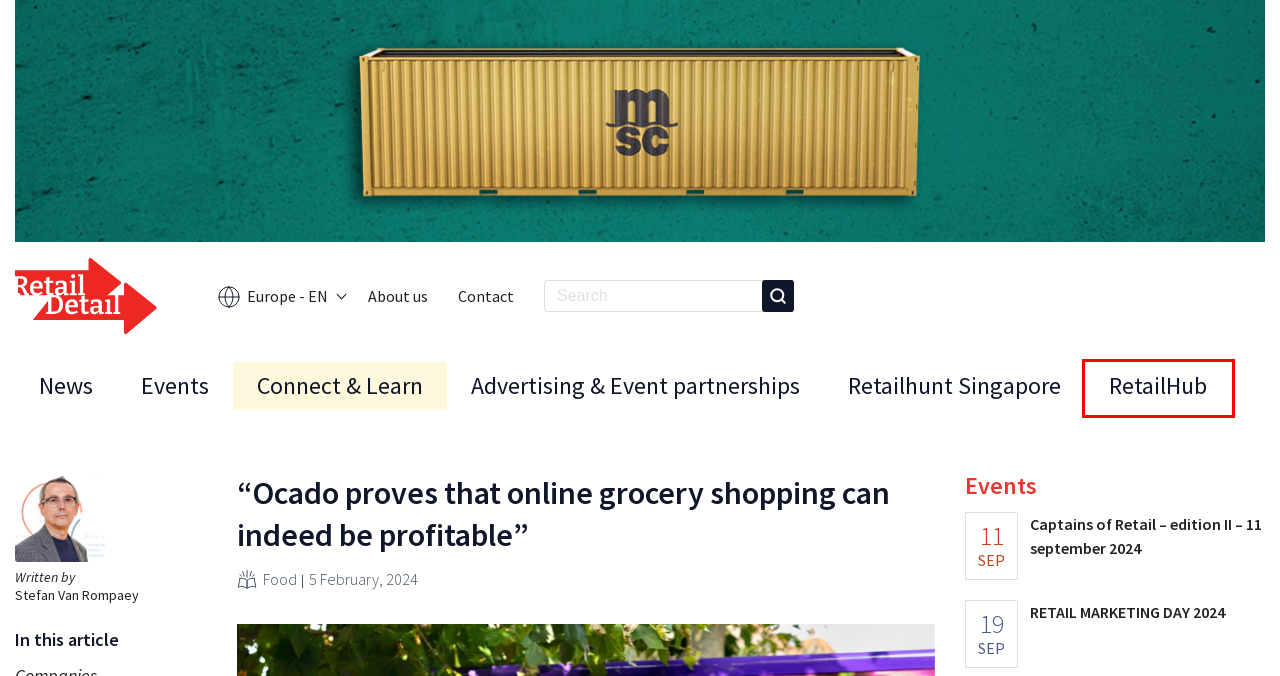You are given a webpage screenshot where a red bounding box highlights an element. Determine the most fitting webpage description for the new page that loads after clicking the element within the red bounding box. Here are the candidates:
A. Leisure Archieven - RetailDetail EU
B. General Archieven - RetailDetail EU
C. Inditex growth slows down, seeks new opportunities - RetailDetail EU
D. RetailDetail Events
E. Plus - RetailDetail EU
F. EVENT PARTNERSHIPS 2024 - RetailDetail EU
G. RetailHub | De toekomst van retail, vandaag.
H. Captains of Retail - edition II - 11 september 2024 - RetailDetail EU

G